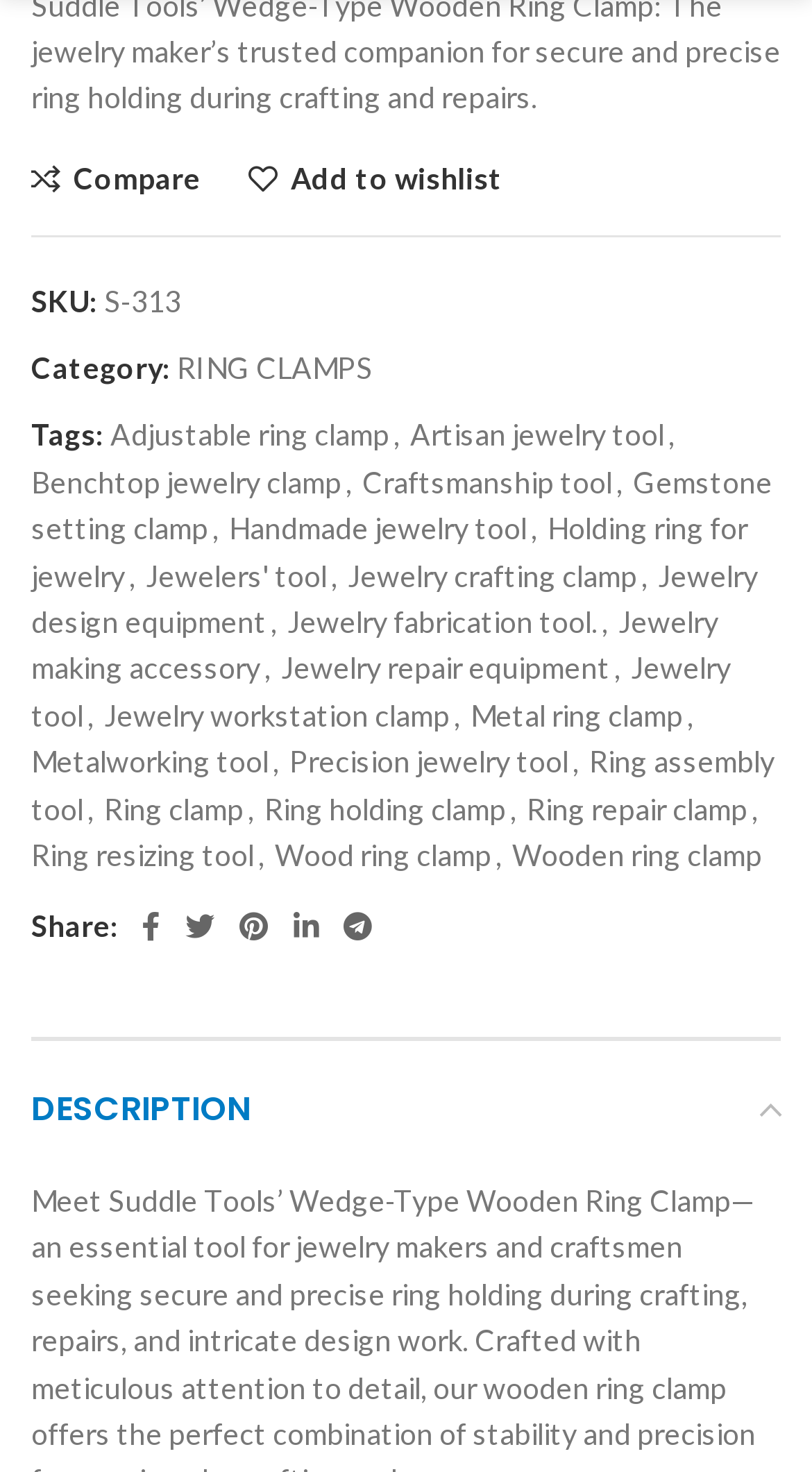Please identify the bounding box coordinates of where to click in order to follow the instruction: "View RING CLAMPS category".

[0.218, 0.238, 0.459, 0.262]